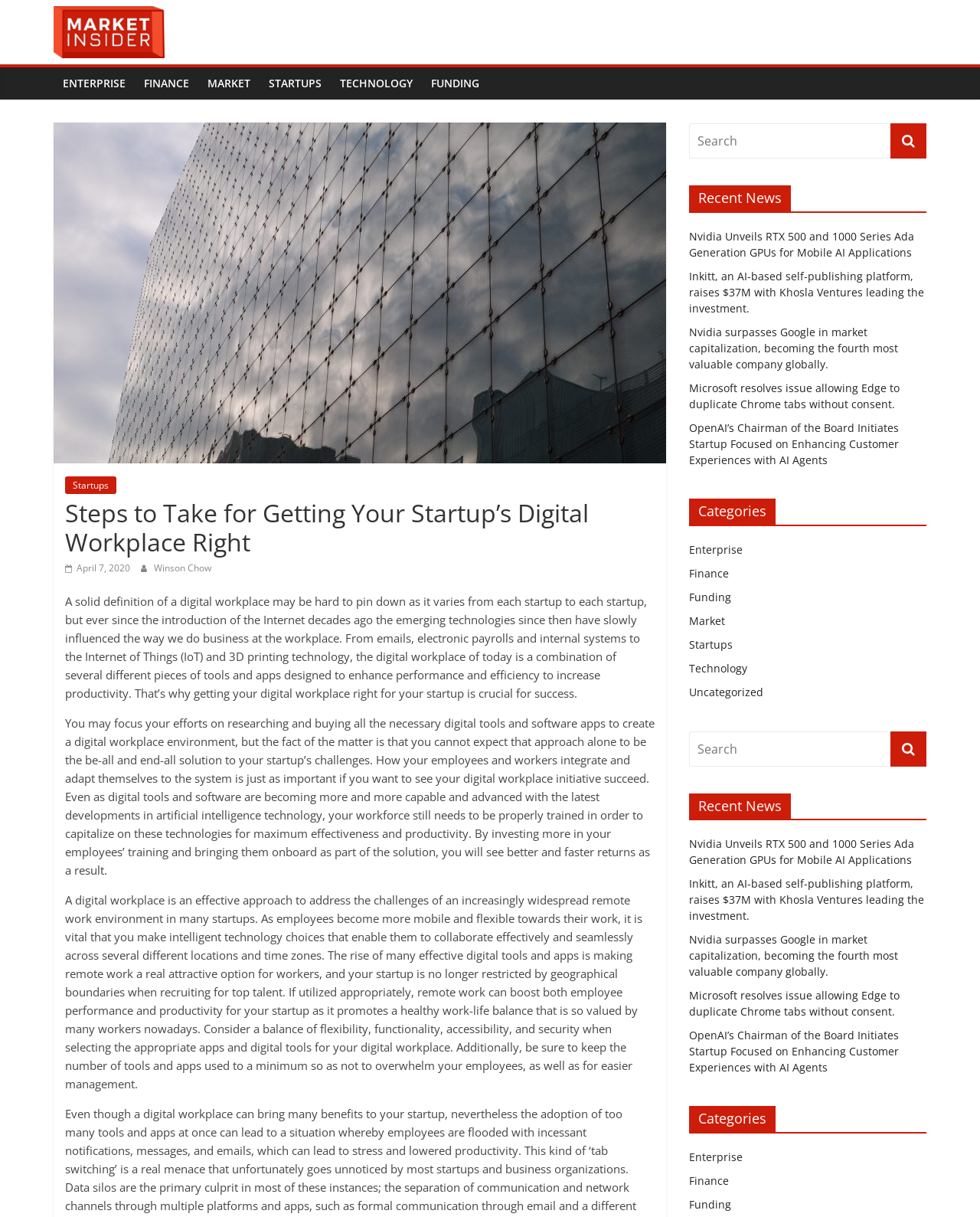Determine the coordinates of the bounding box for the clickable area needed to execute this instruction: "Click on Rose Wood Boxes".

None